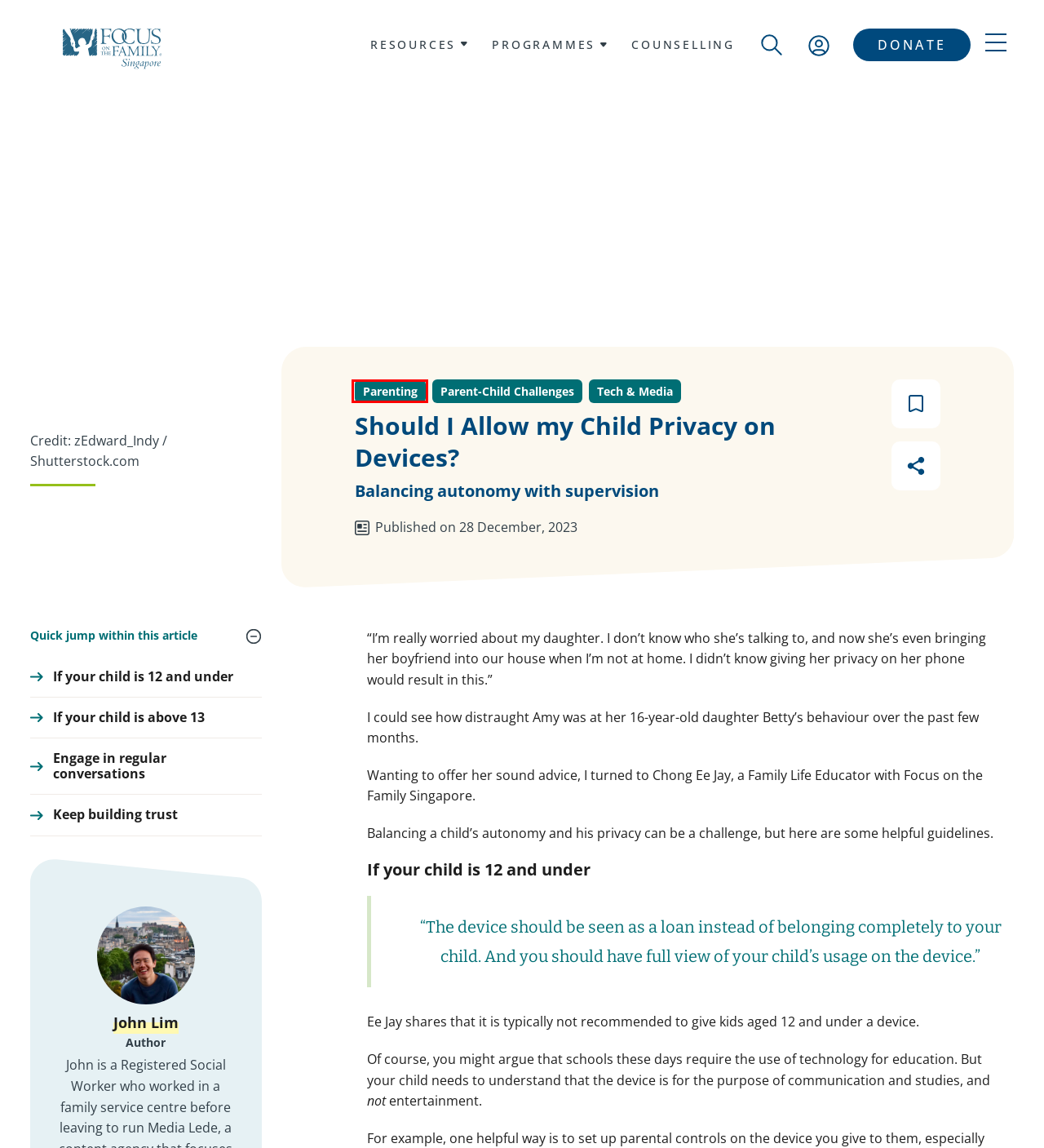Look at the screenshot of a webpage where a red rectangle bounding box is present. Choose the webpage description that best describes the new webpage after clicking the element inside the red bounding box. Here are the candidates:
A. Parenting - Focus on the Family Singapore
B. devices - Focus on the Family Singapore
C. Resources - Focus on the Family Singapore
D. Helping Families Thrive - Focus on the Family Singapore
E. Connect2 Marriage Preparation
F. Donate - Focus on the Family Singapore
G. Careers - Focus on the Family Singapore
H. Media Room - Focus on the Family Singapore

A